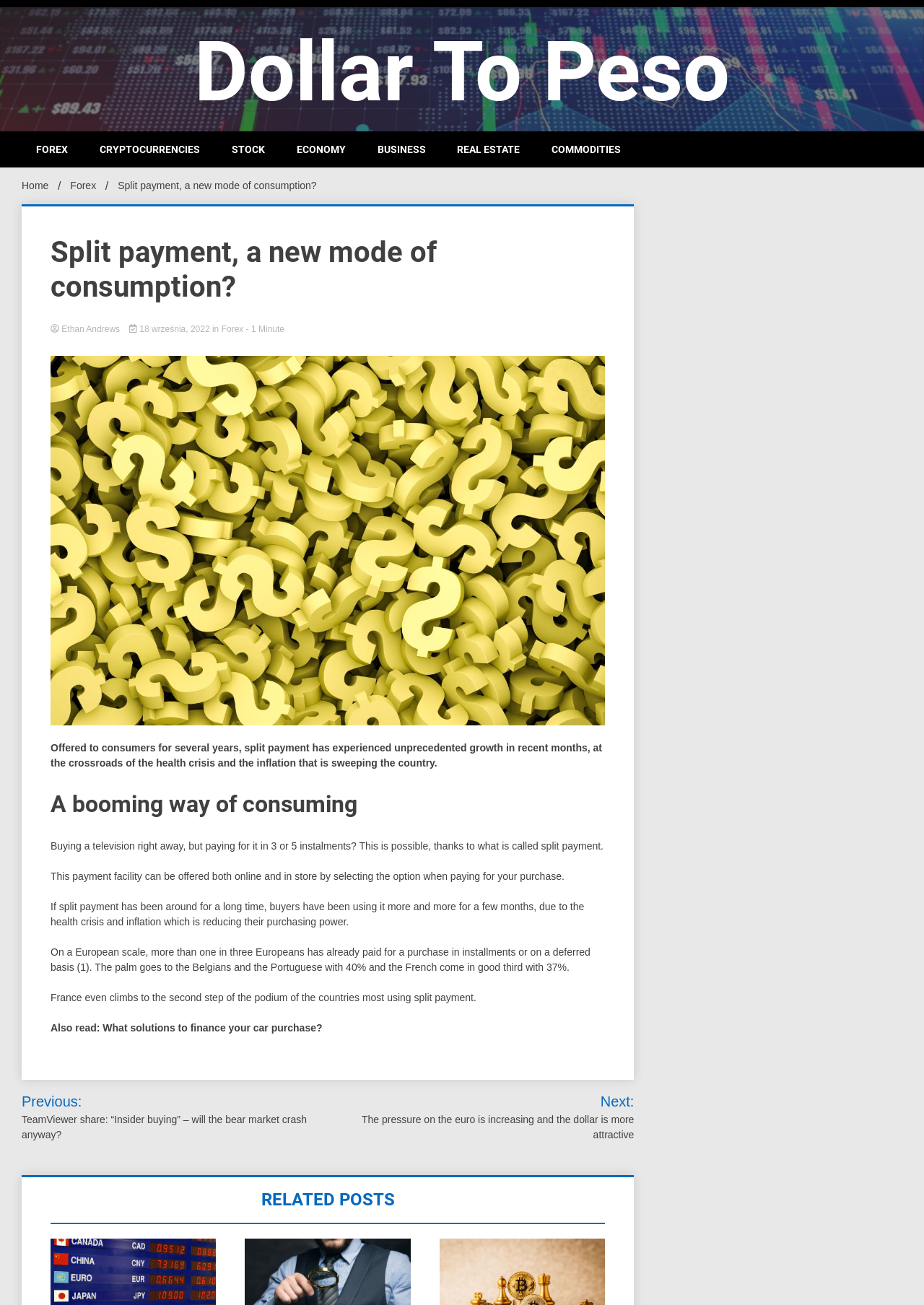Bounding box coordinates are specified in the format (top-left x, top-left y, bottom-right x, bottom-right y). All values are floating point numbers bounded between 0 and 1. Please provide the bounding box coordinate of the region this sentence describes: Ethan Andrews

[0.055, 0.247, 0.655, 0.256]